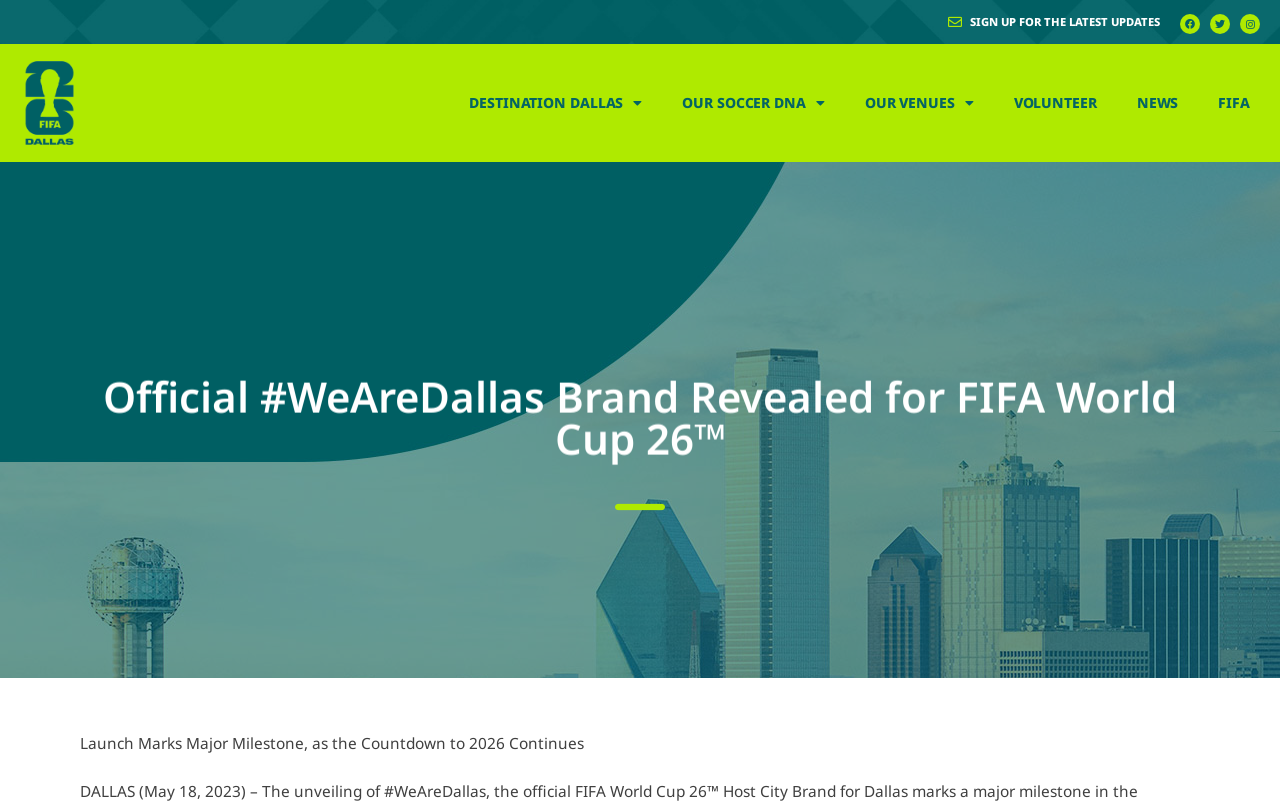Please reply to the following question using a single word or phrase: 
What is the purpose of the 'SIGN UP FOR THE LATEST UPDATES' link?

To receive updates